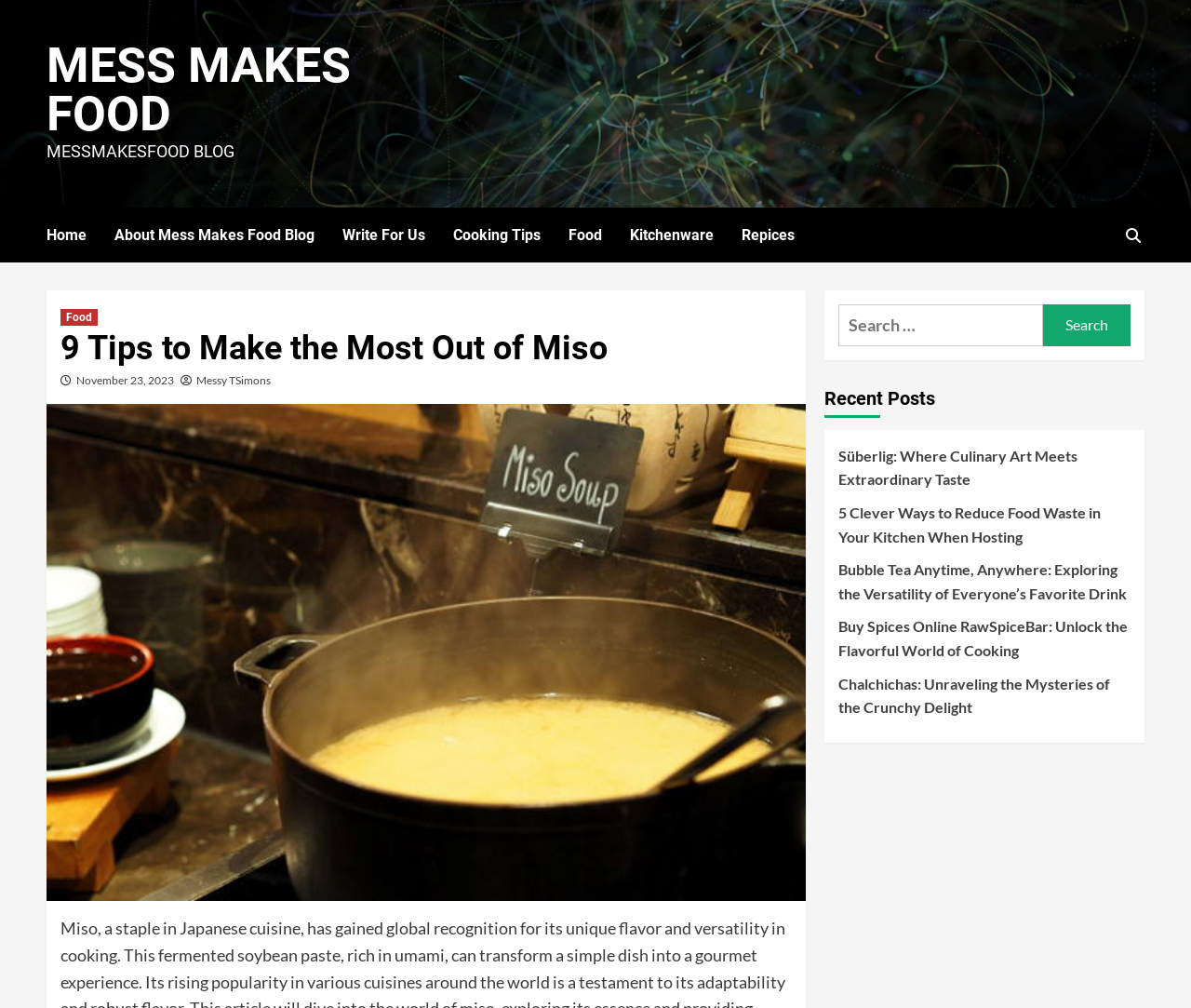Can you identify the bounding box coordinates of the clickable region needed to carry out this instruction: 'go to home page'? The coordinates should be four float numbers within the range of 0 to 1, stated as [left, top, right, bottom].

[0.039, 0.206, 0.096, 0.26]